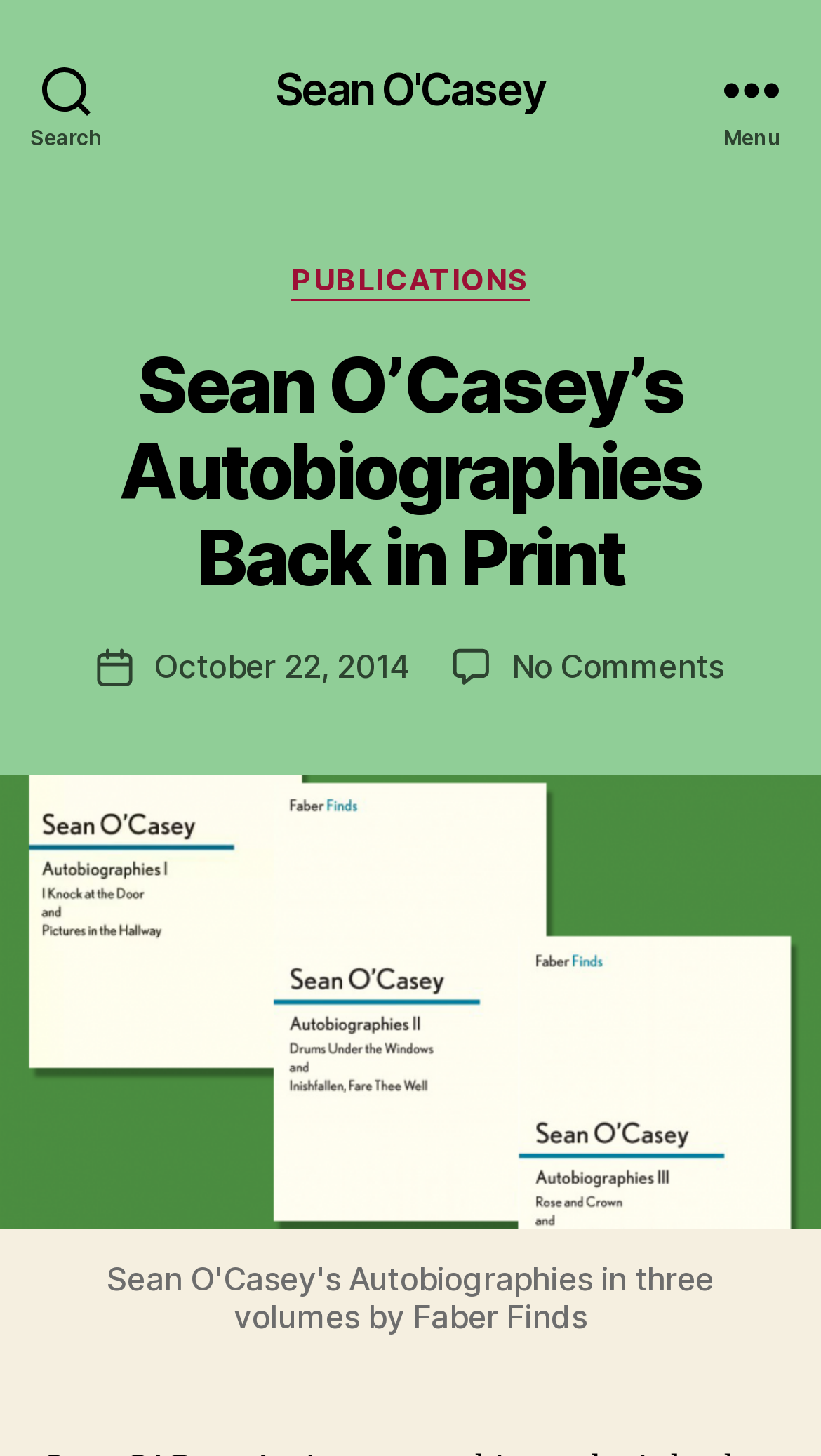When was the post published?
Look at the screenshot and respond with a single word or phrase.

October 22, 2014